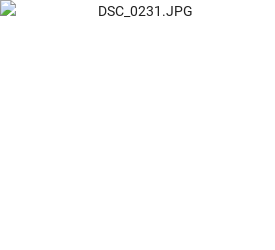Using the details in the image, give a detailed response to the question below:
Where is the caption located?

According to the caption, it accompanies the image at the top, providing context for viewers exploring the gallery, which implies that the caption is positioned above the image.